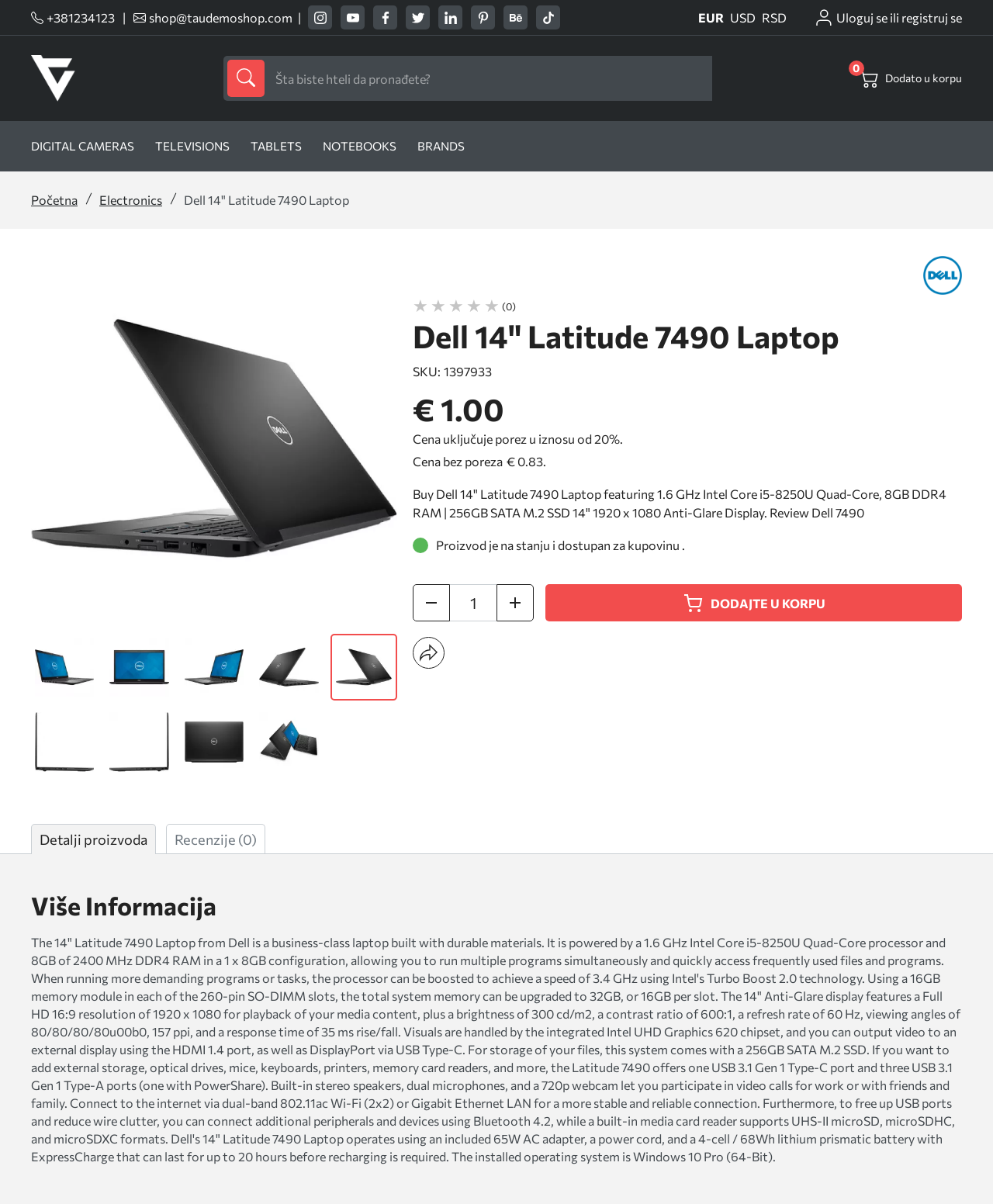Find and extract the text of the primary heading on the webpage.

Dell 14" Latitude 7490 Laptop